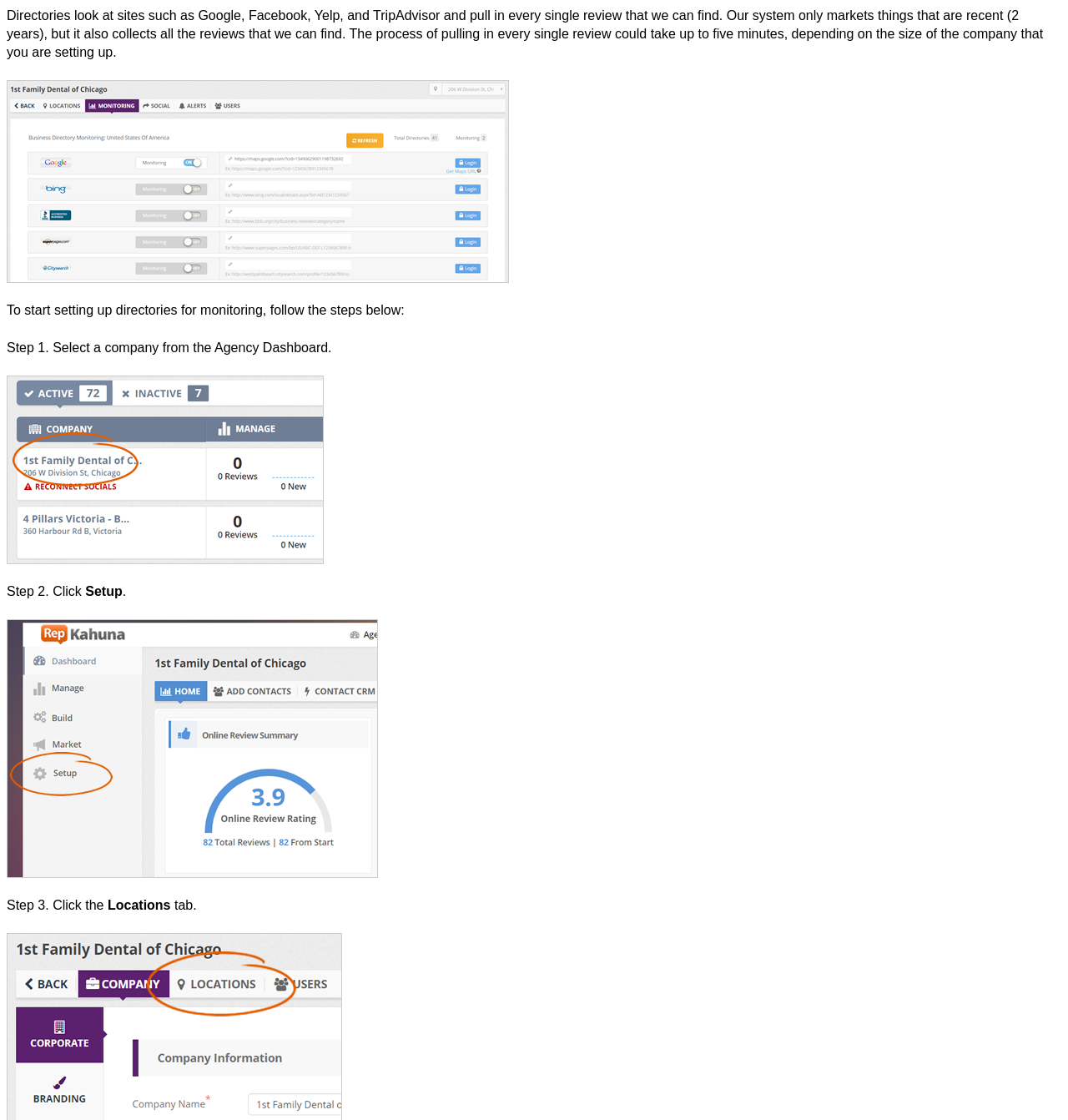How many images are on the webpage? Look at the image and give a one-word or short phrase answer.

3